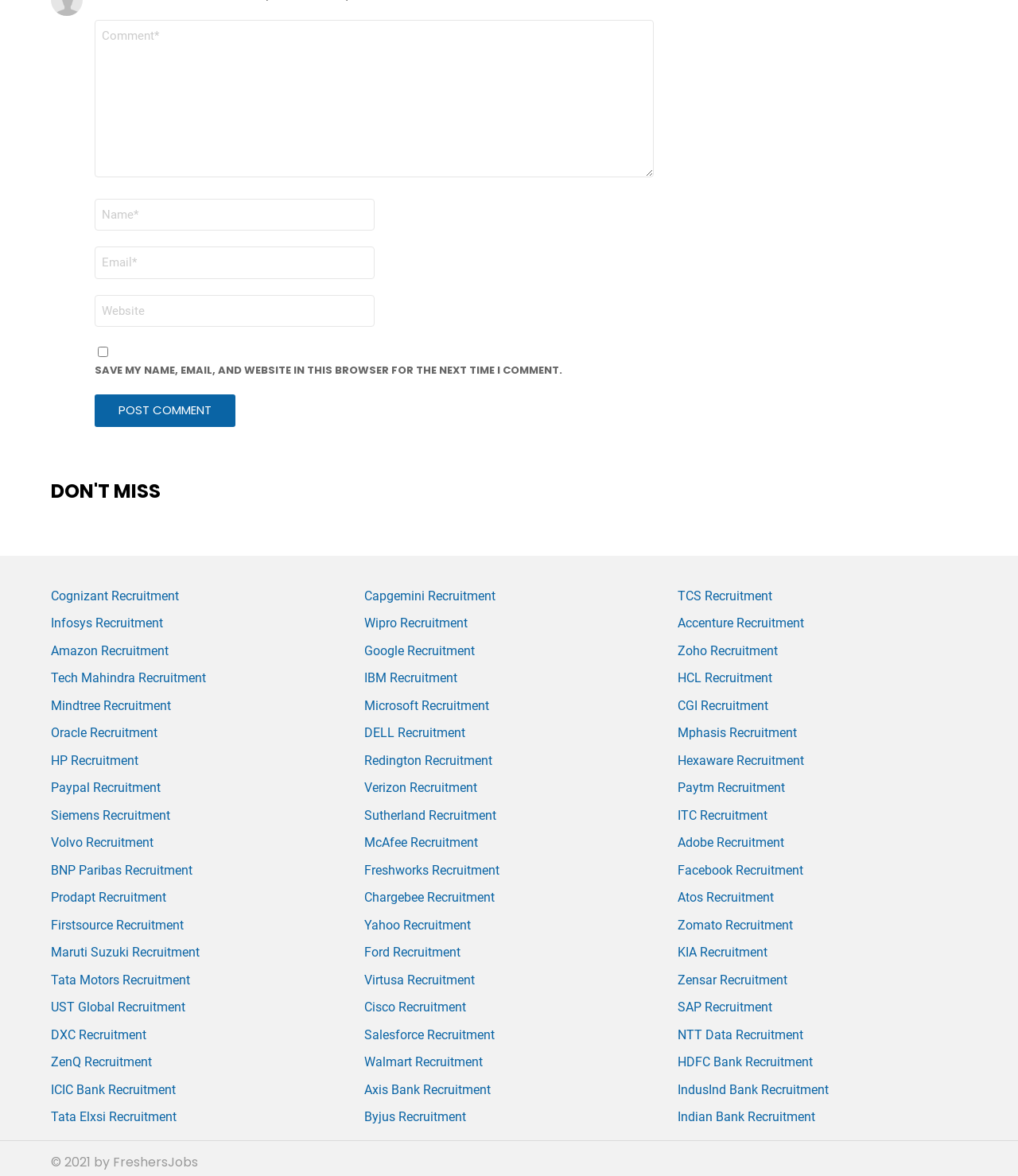Utilize the information from the image to answer the question in detail:
What is the purpose of the checkbox?

The checkbox is located below the comment form and is labeled 'SAVE MY NAME, EMAIL, AND WEBSITE IN THIS BROWSER FOR THE NEXT TIME I COMMENT.' Its purpose is to allow users to save their comment information for future use.